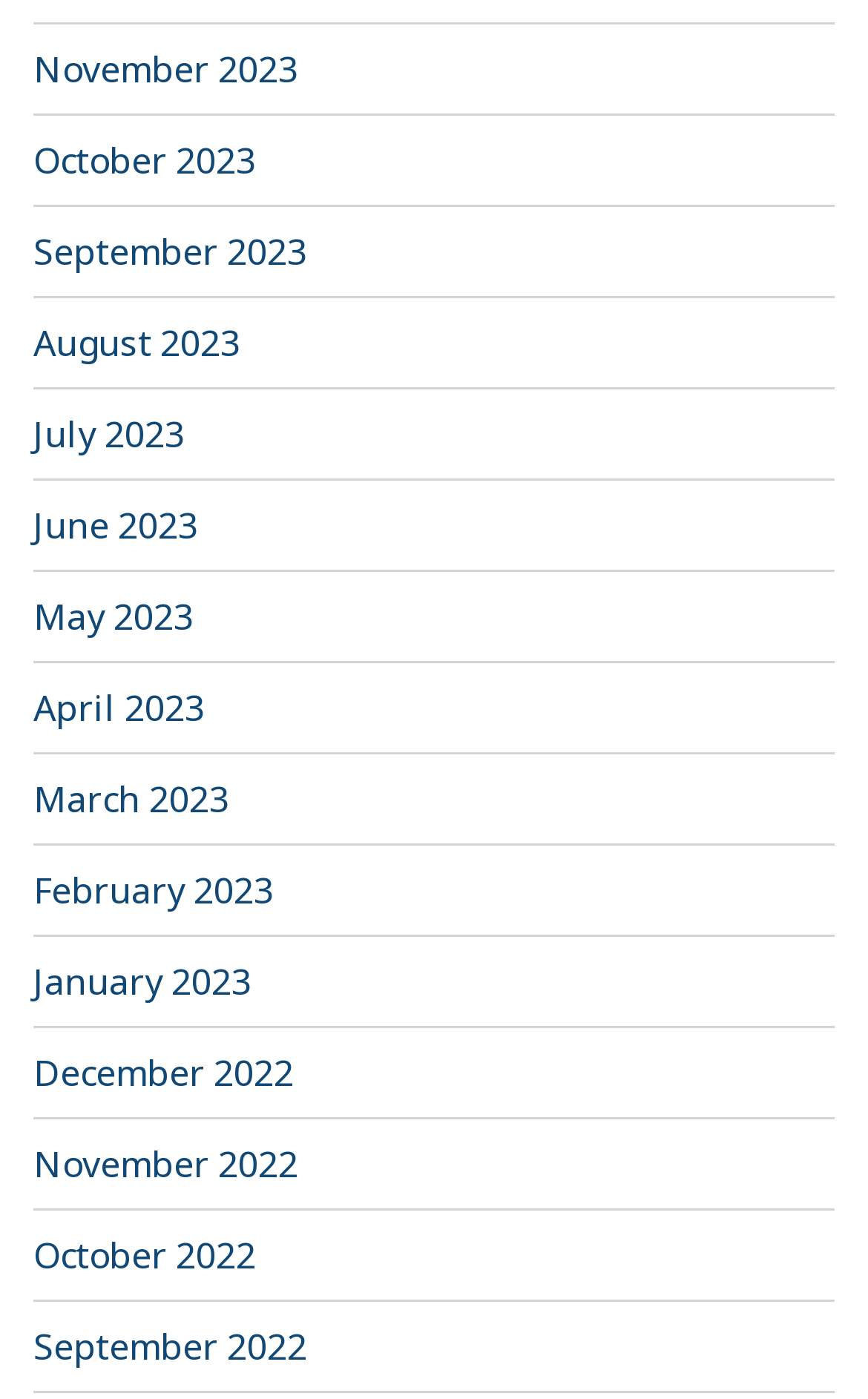Please identify the bounding box coordinates of the element on the webpage that should be clicked to follow this instruction: "view November 2023". The bounding box coordinates should be given as four float numbers between 0 and 1, formatted as [left, top, right, bottom].

[0.038, 0.031, 0.344, 0.066]